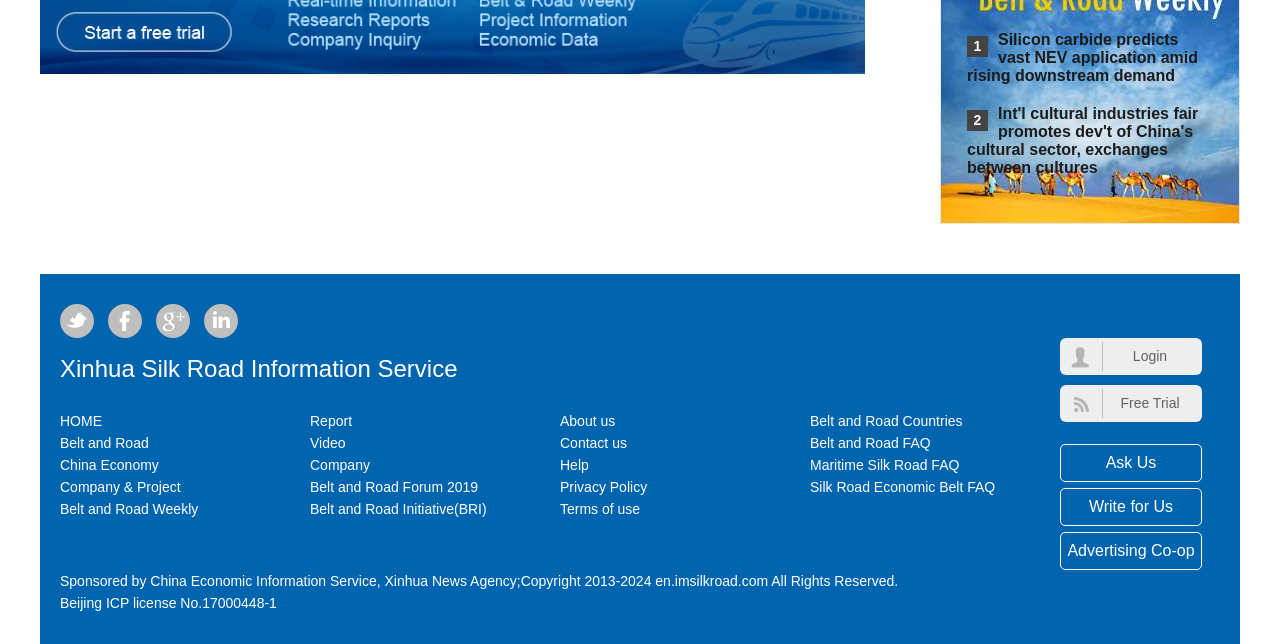Locate the bounding box coordinates of the area where you should click to accomplish the instruction: "View Belt and Road Weekly".

[0.047, 0.778, 0.155, 0.803]